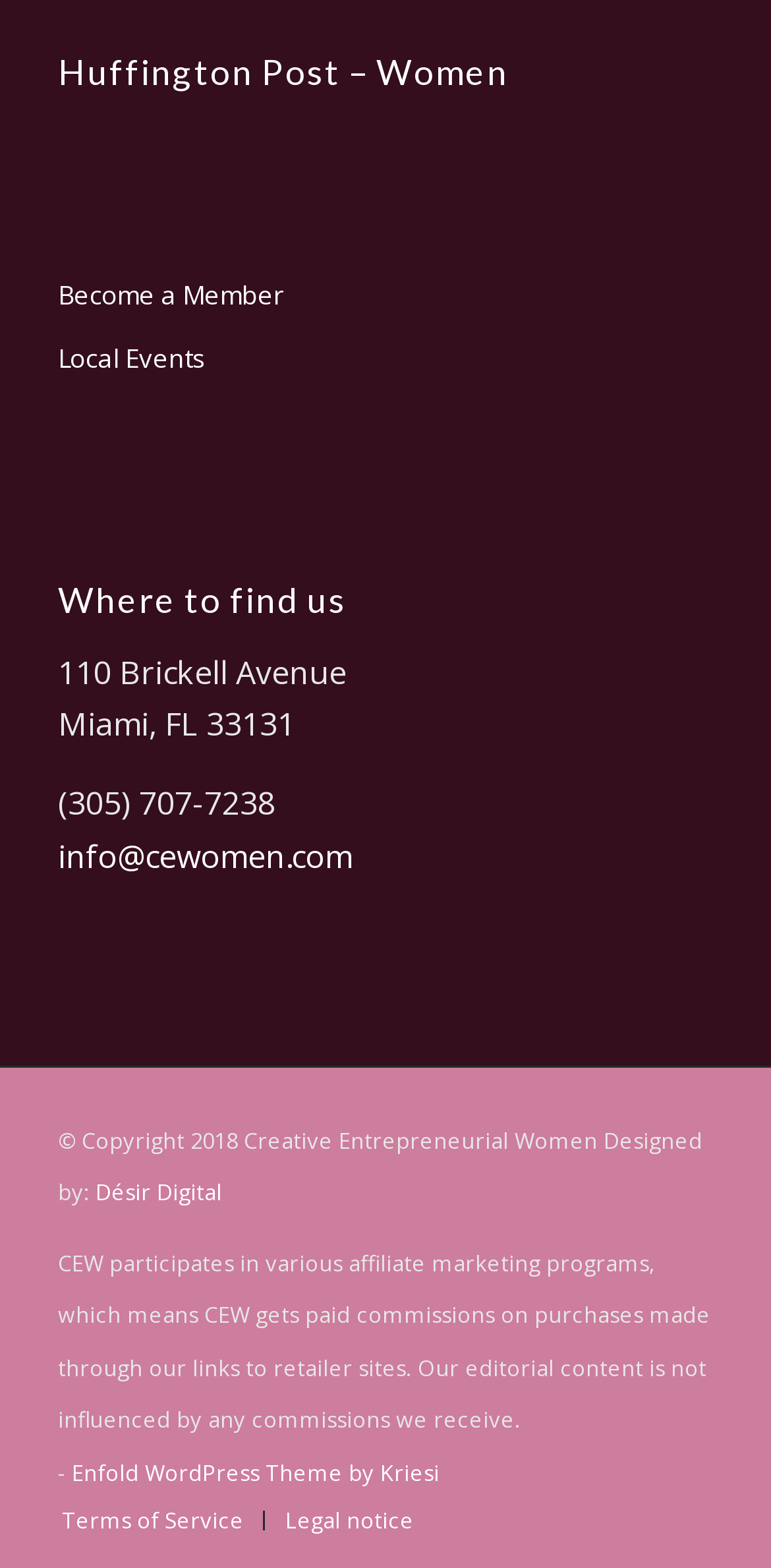What is the email address of CE Women?
Based on the screenshot, provide your answer in one word or phrase.

info@cewomen.com